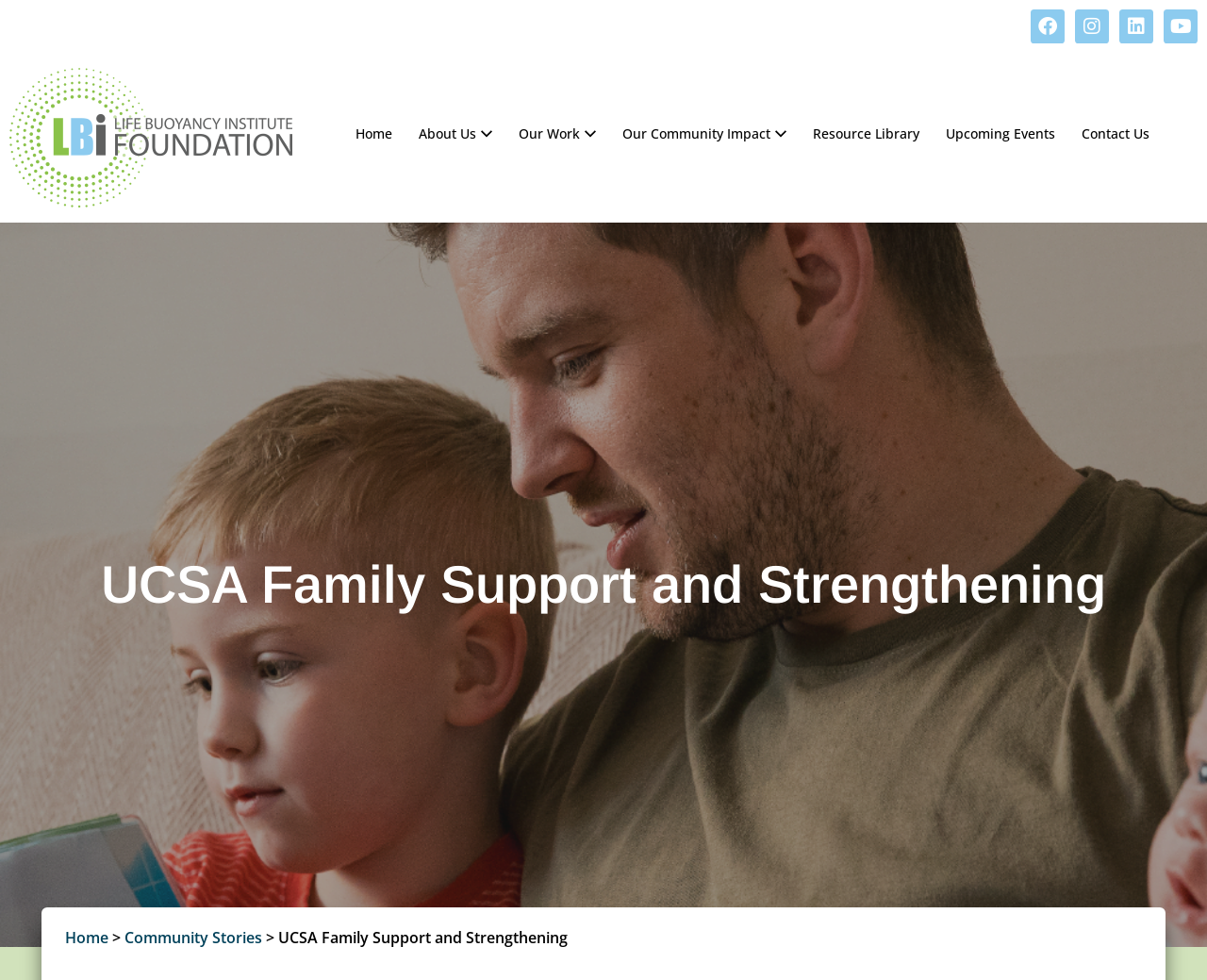Extract the primary heading text from the webpage.

UCSA Family Support and Strengthening